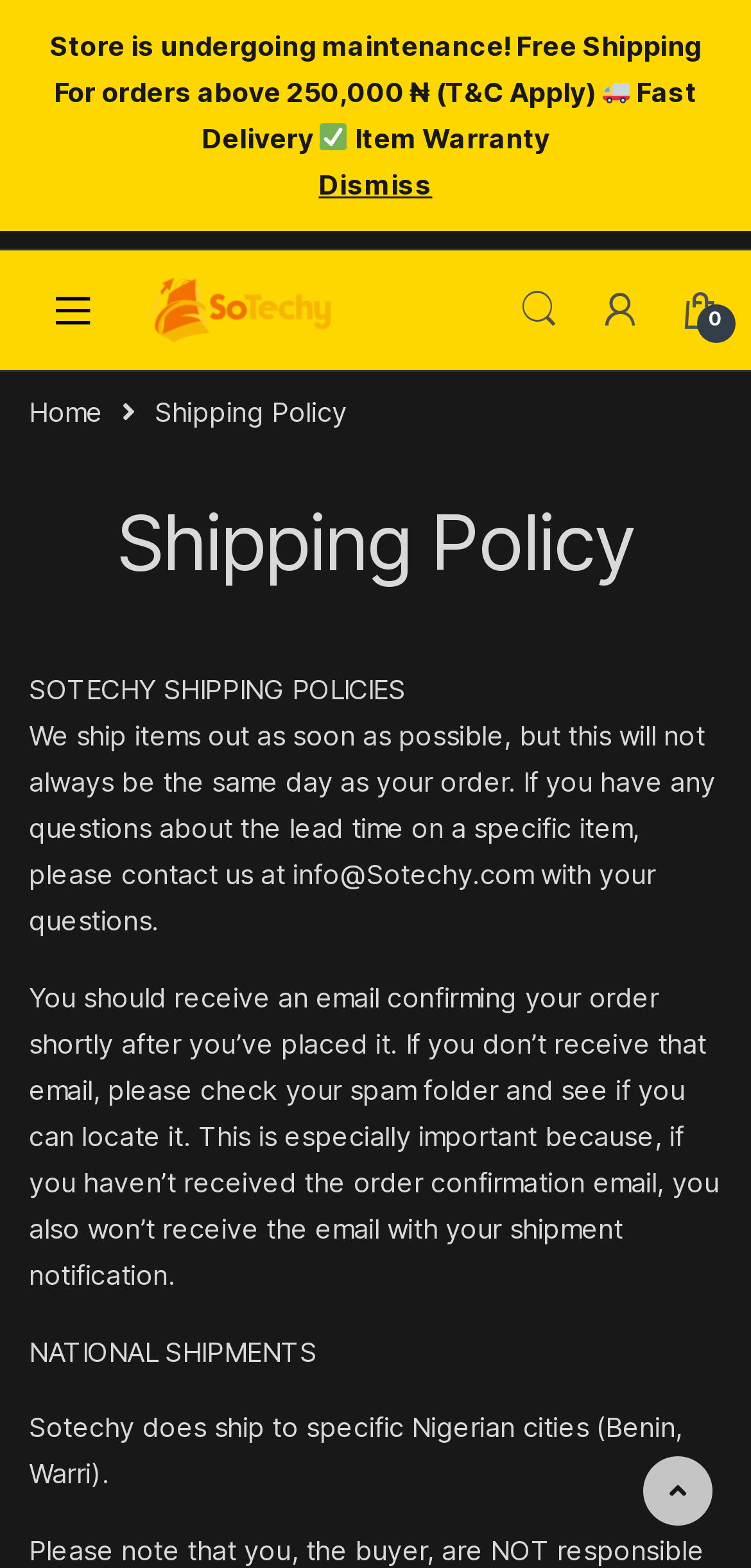Detail the various sections and features present on the webpage.

The webpage is about Sotechy's shipping policies. At the top left, there is a link to "n Shop" and a button with an icon. To the right of the button, there is a link to "Sotechy" with an accompanying image. Below these elements, there are links to "B Track Your Order" and "u Store Locator". 

On the top right, there are links to "m Search", "r", and "n 0". Below these links, there is a navigation section with a breadcrumb trail, which includes a link to "Home" and a static text "Shipping Policy". 

The main content of the page is divided into sections. The first section has a heading "Shipping Policy" and a static text "SOTECHY SHIPPING POLICIES". Below this, there is a paragraph of text explaining the shipping policy, including the lead time on specific items and the importance of receiving an order confirmation email. 

The next section is about national shipments, with a heading "NATIONAL SHIPMENTS" and a static text explaining that Sotechy ships to specific Nigerian cities. 

At the bottom of the page, there is a link to "Scroll to Top" and a static text announcing that the store is undergoing maintenance, with a promotion for free shipping on orders above 250,000 ₦. Above this text, there is an image of a truck and a static text "Fast Delivery". To the right of the image, there is an image of a checkmark and a static text "Item Warranty".